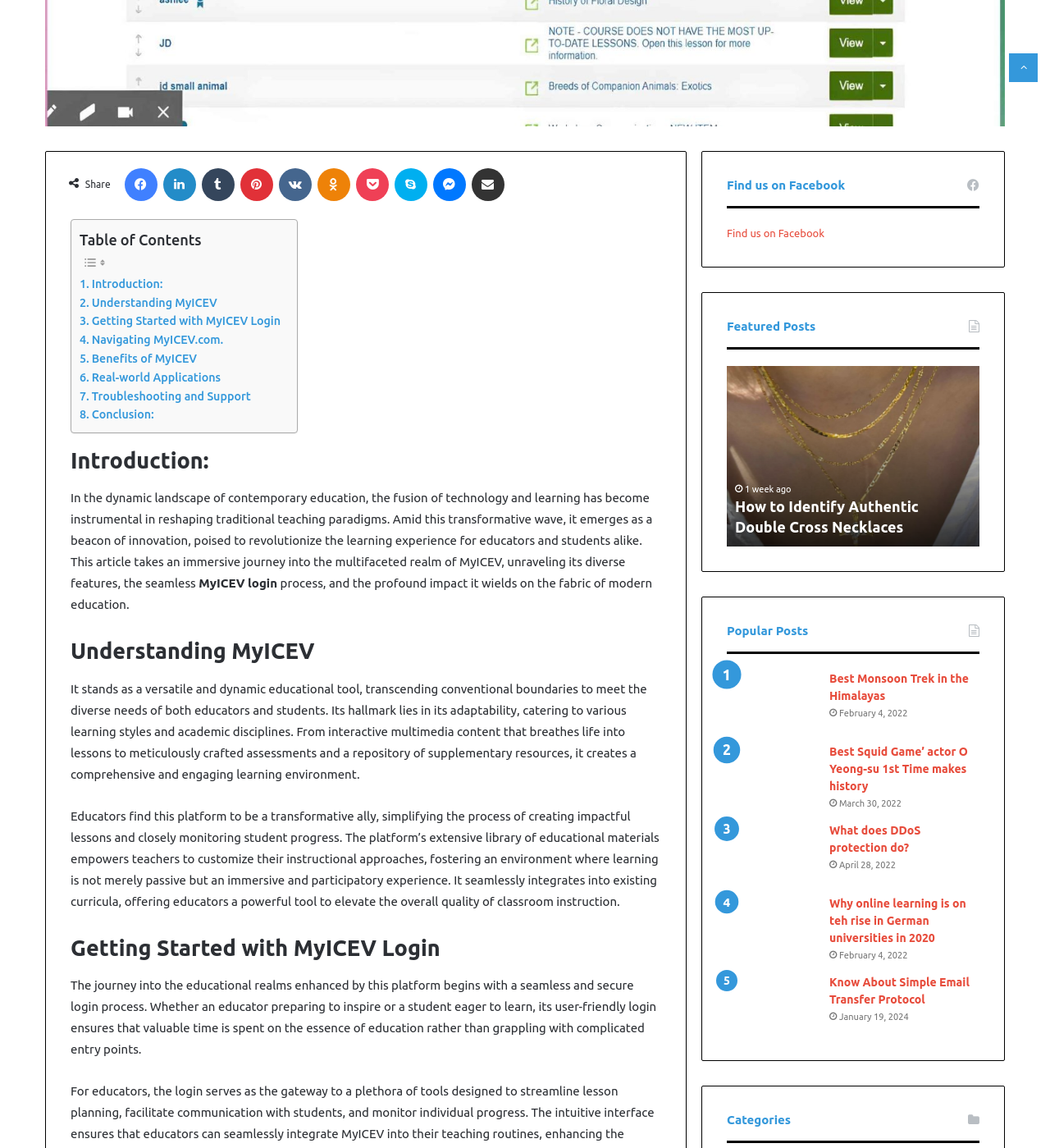Observe the image and answer the following question in detail: How many social media platforms are available for sharing?

The webpage provides 9 social media platforms for sharing, including Facebook, LinkedIn, Tumblr, Pinterest, VKontakte, Odnoklassniki, Pocket, Skype, and Messenger.